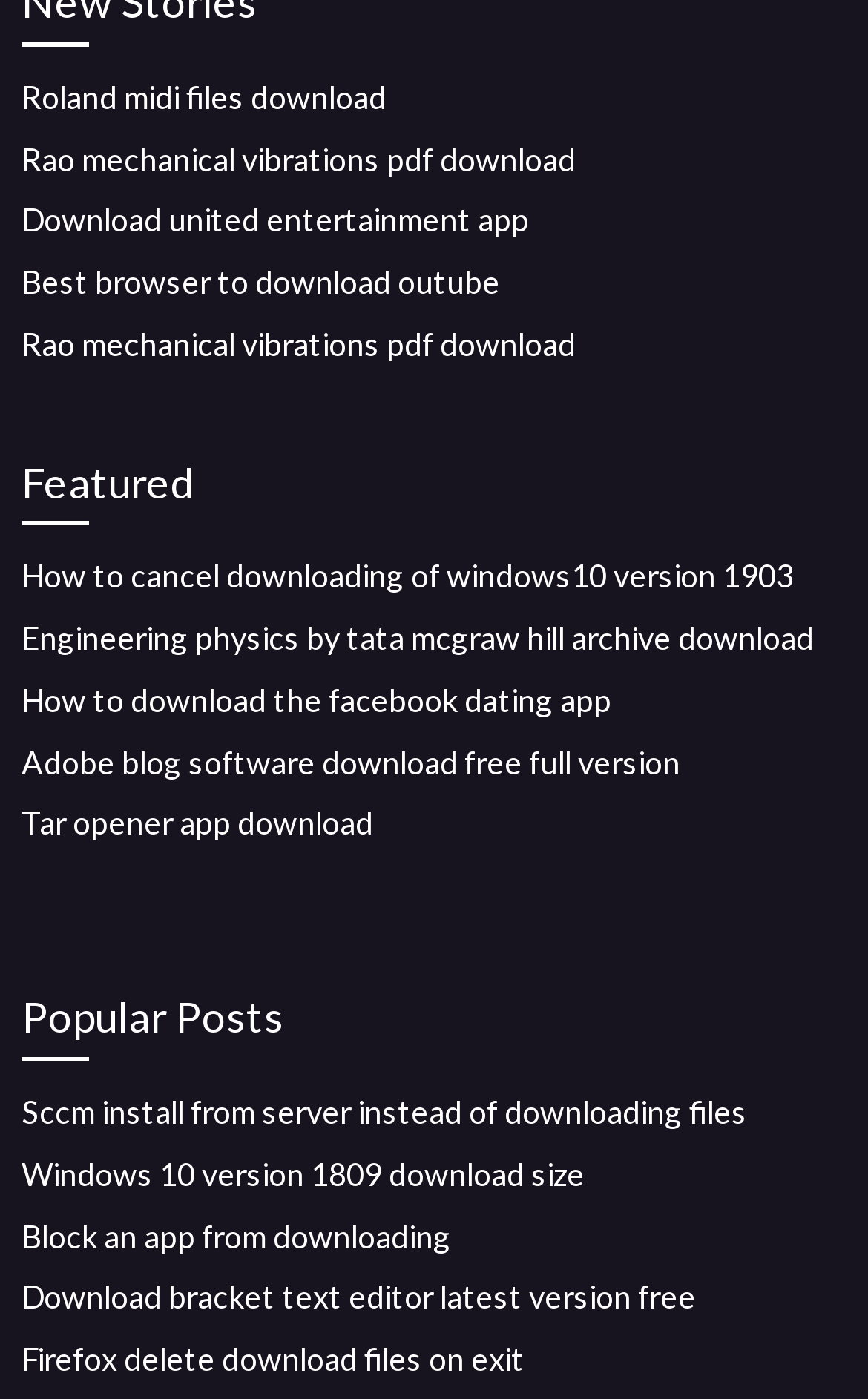Locate the bounding box of the user interface element based on this description: "Roland midi files download".

[0.025, 0.055, 0.446, 0.082]